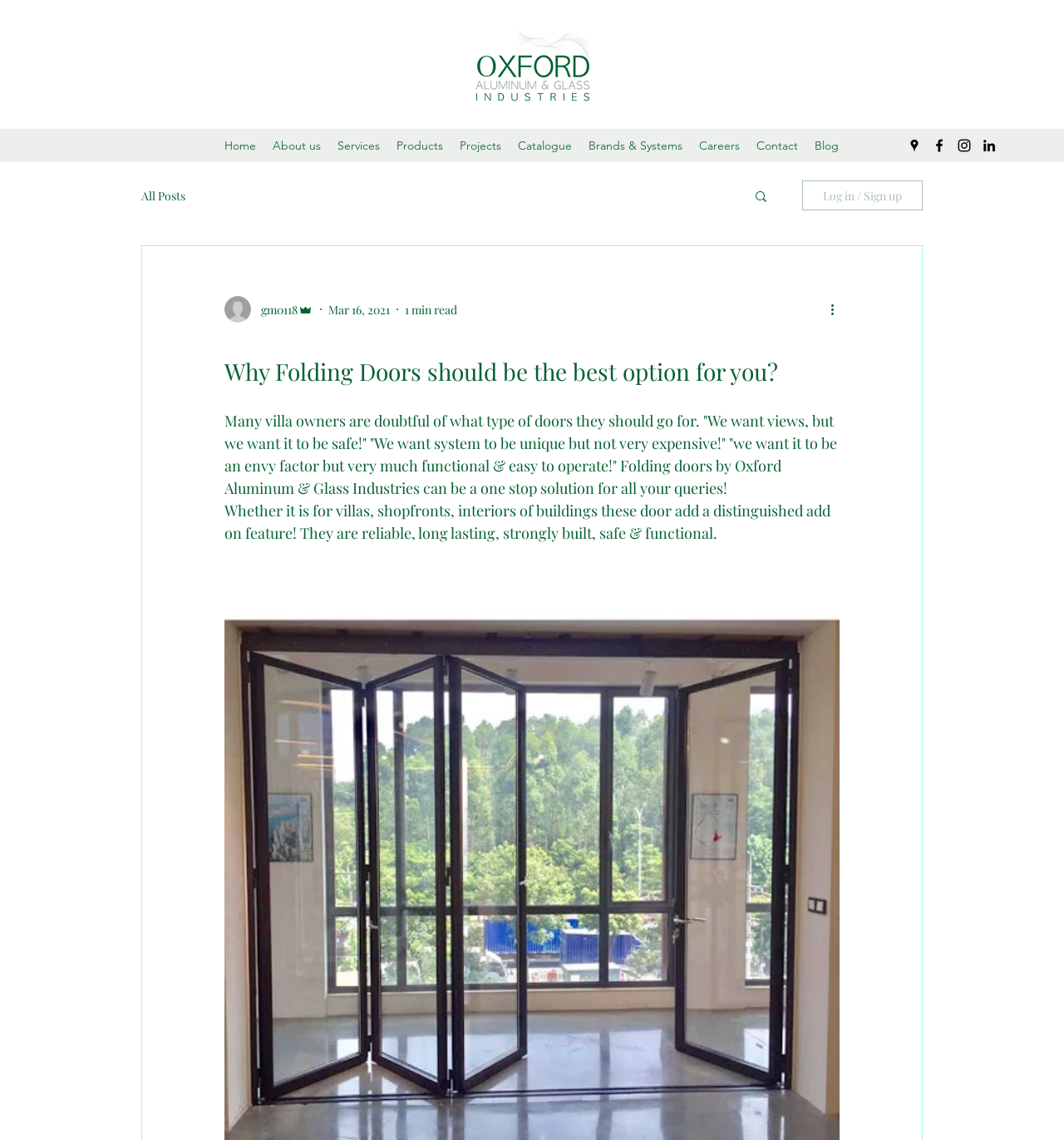Determine the bounding box coordinates of the UI element described by: "Brands & Systems".

[0.546, 0.117, 0.65, 0.139]